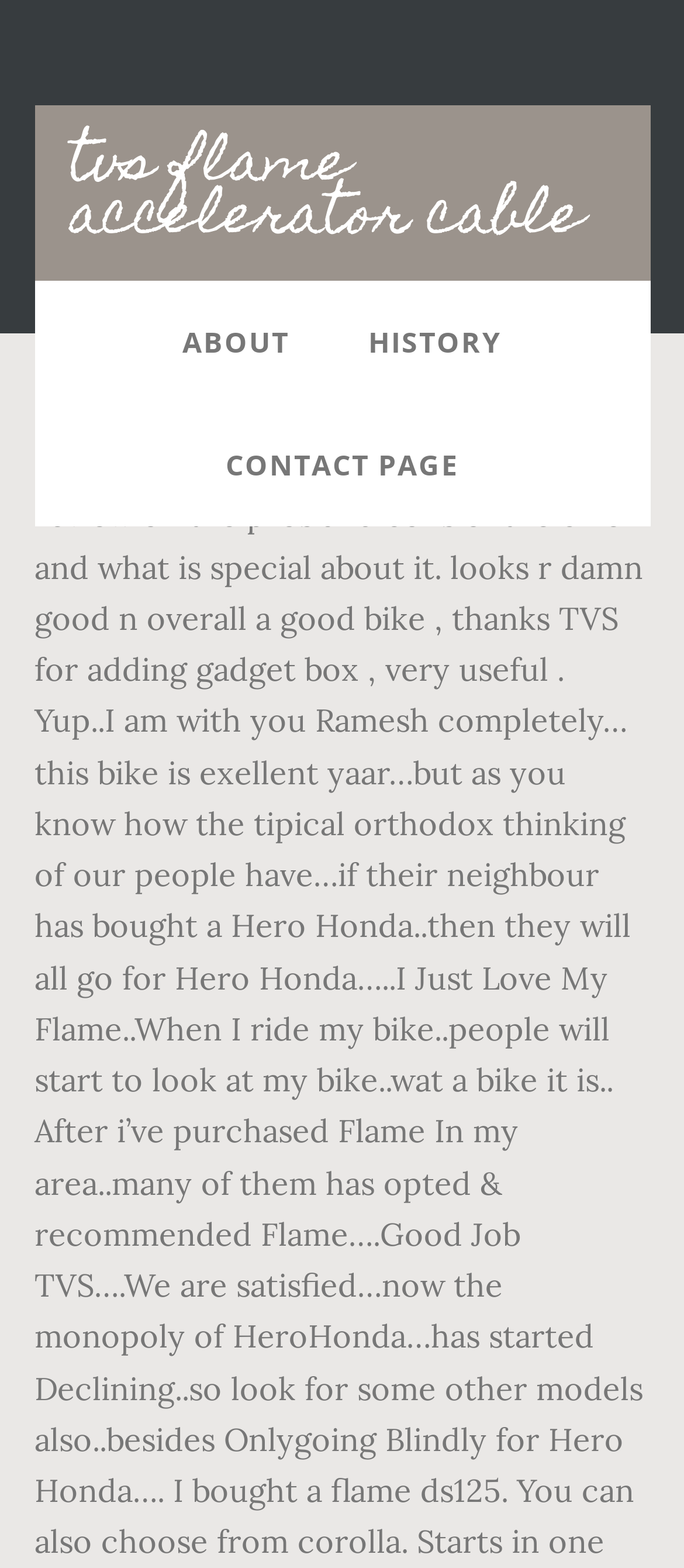Determine the bounding box coordinates for the HTML element described here: "tvs flame accelerator cable".

[0.05, 0.067, 0.95, 0.179]